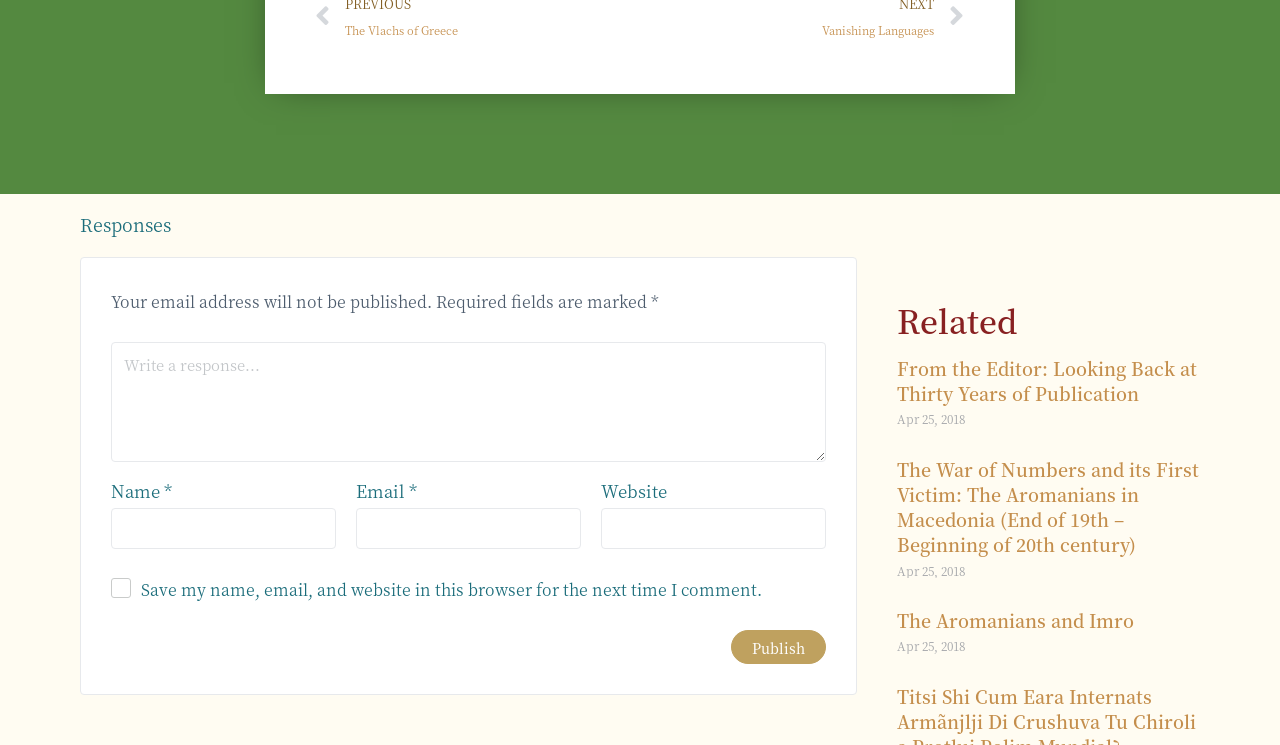Identify the bounding box coordinates of the region I need to click to complete this instruction: "Write a response".

[0.087, 0.459, 0.645, 0.62]